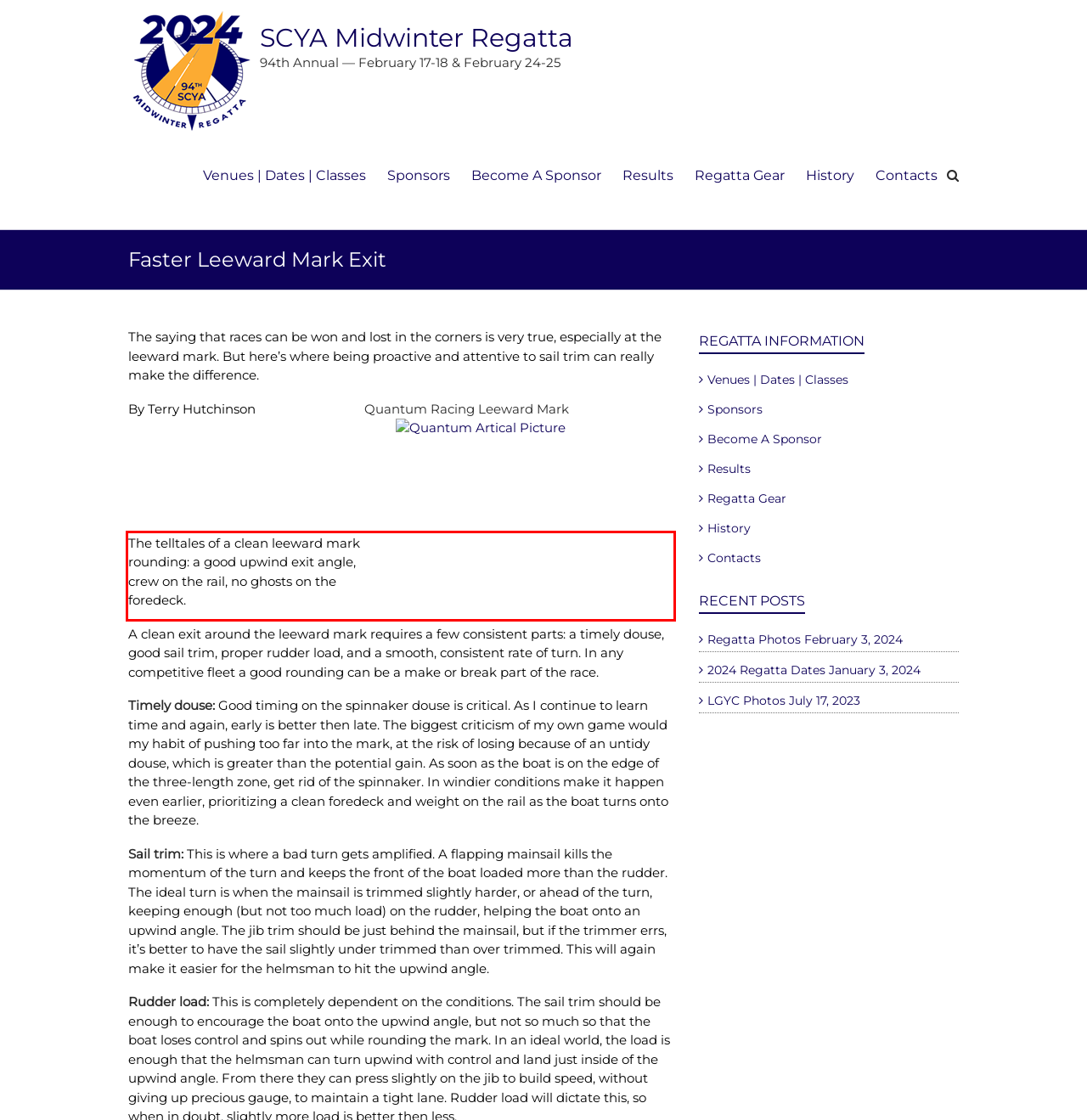Given a screenshot of a webpage with a red bounding box, extract the text content from the UI element inside the red bounding box.

The telltales of a clean leeward mark rounding: a good upwind exit angle, crew on the rail, no ghosts on the foredeck.